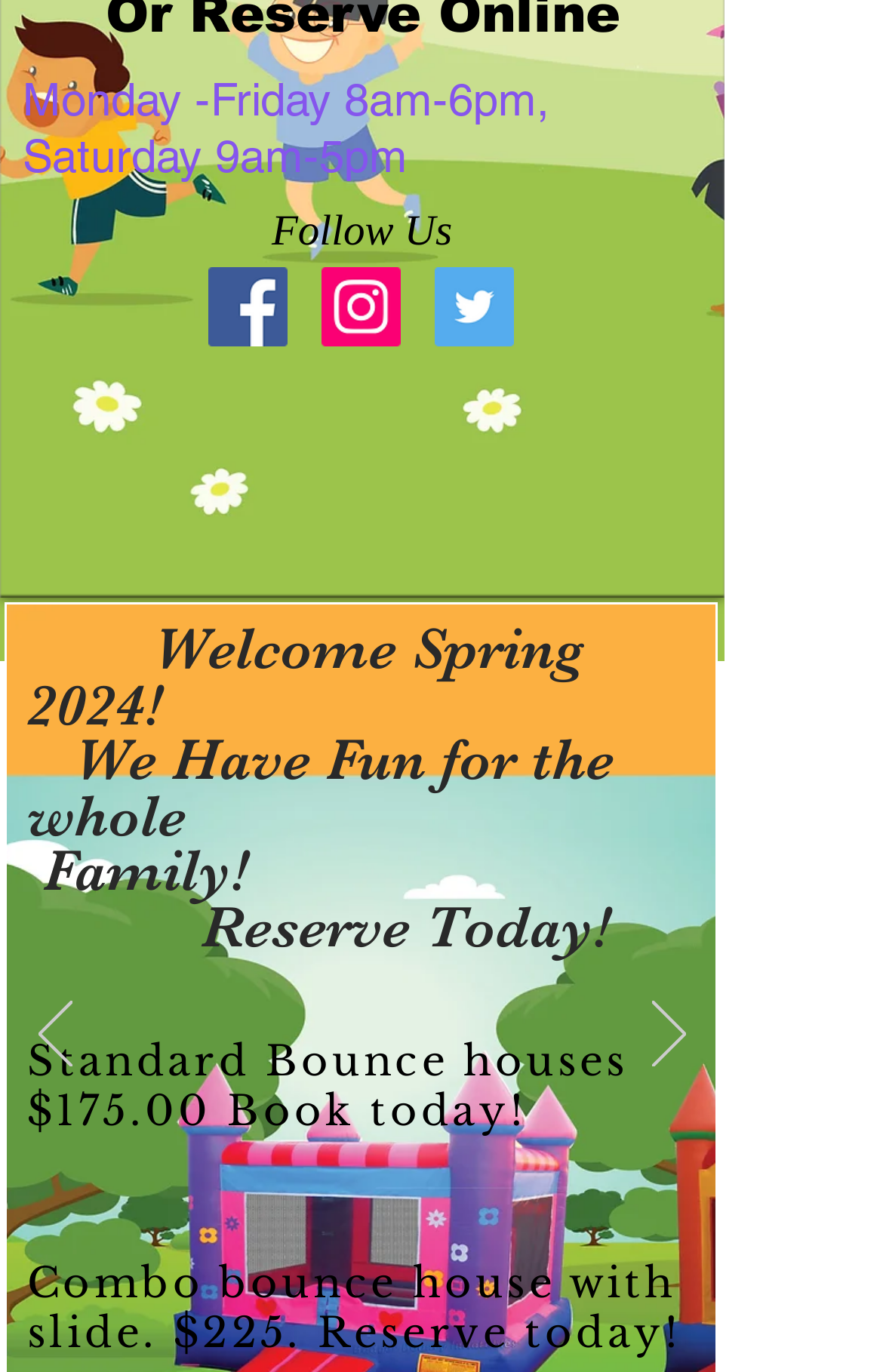Find the bounding box coordinates for the HTML element specified by: "parent_node: Welcome Spring 2024! aria-label="Next"".

[0.737, 0.729, 0.776, 0.782]